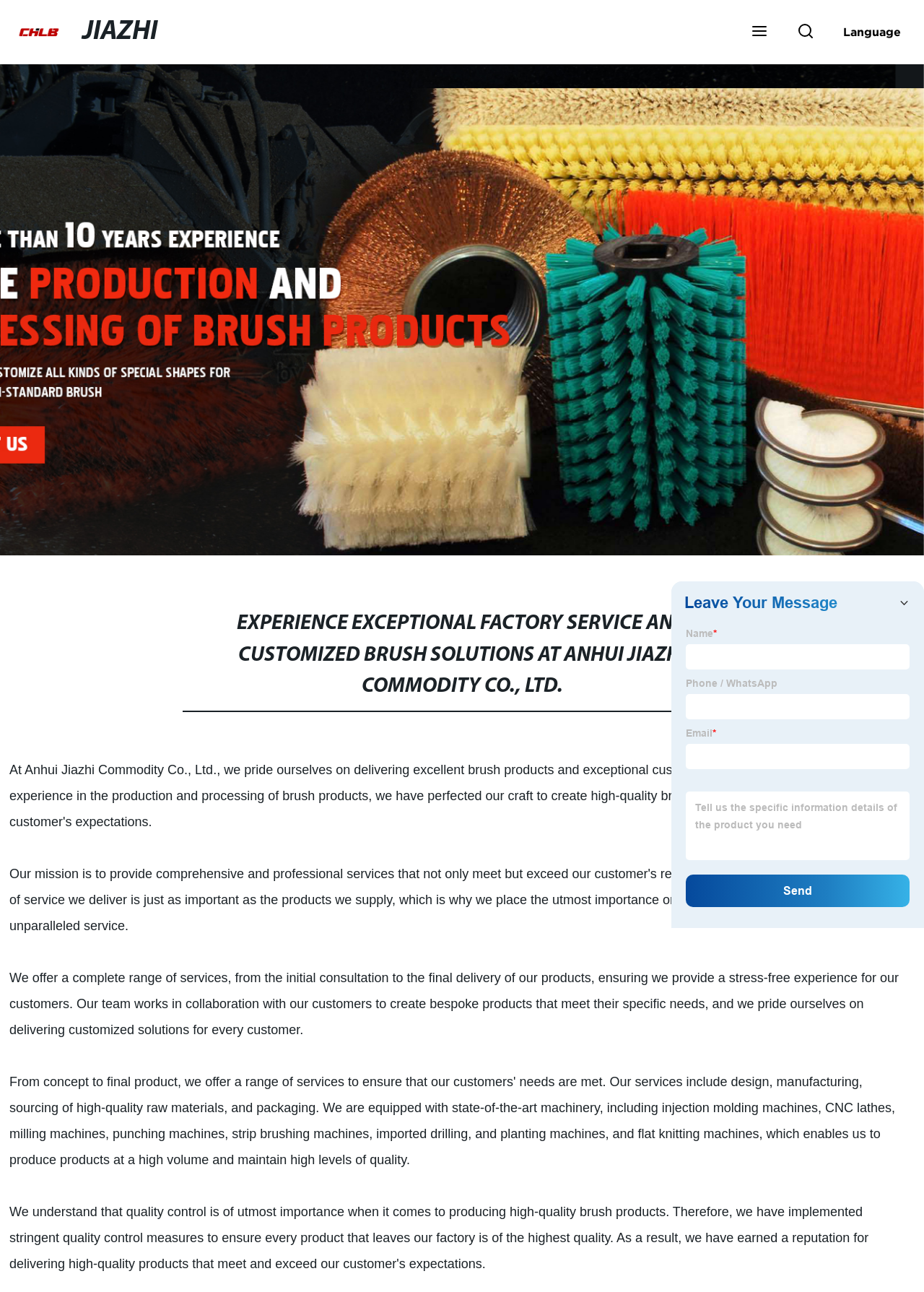Provide a comprehensive description of the webpage.

The webpage is about Anhui Jiazhi Commodity Co., Ltd., a company that offers exceptional factory service and customized brush solutions. At the top left of the page, there is a logo with the text "JIAZHI". On the top right, there are three buttons: an empty button, a "Search" button, and a "Language" button. Each of these buttons has an accompanying image.

Below the top section, there is a large region that spans the entire width of the page. Within this region, there is a hidden link and two buttons, one of which is disabled. 

The main content of the page starts with a heading that repeats the company's name and slogan. Below the heading, there is a paragraph of text that describes the company's services, including consultation, product delivery, and customized solutions for customers.

To the right of the main content, there is an iframe that takes up about a quarter of the page's width. At the bottom right of the page, there is a "Top" button.

Overall, the webpage has a simple and organized layout, with a clear focus on the company's services and products.